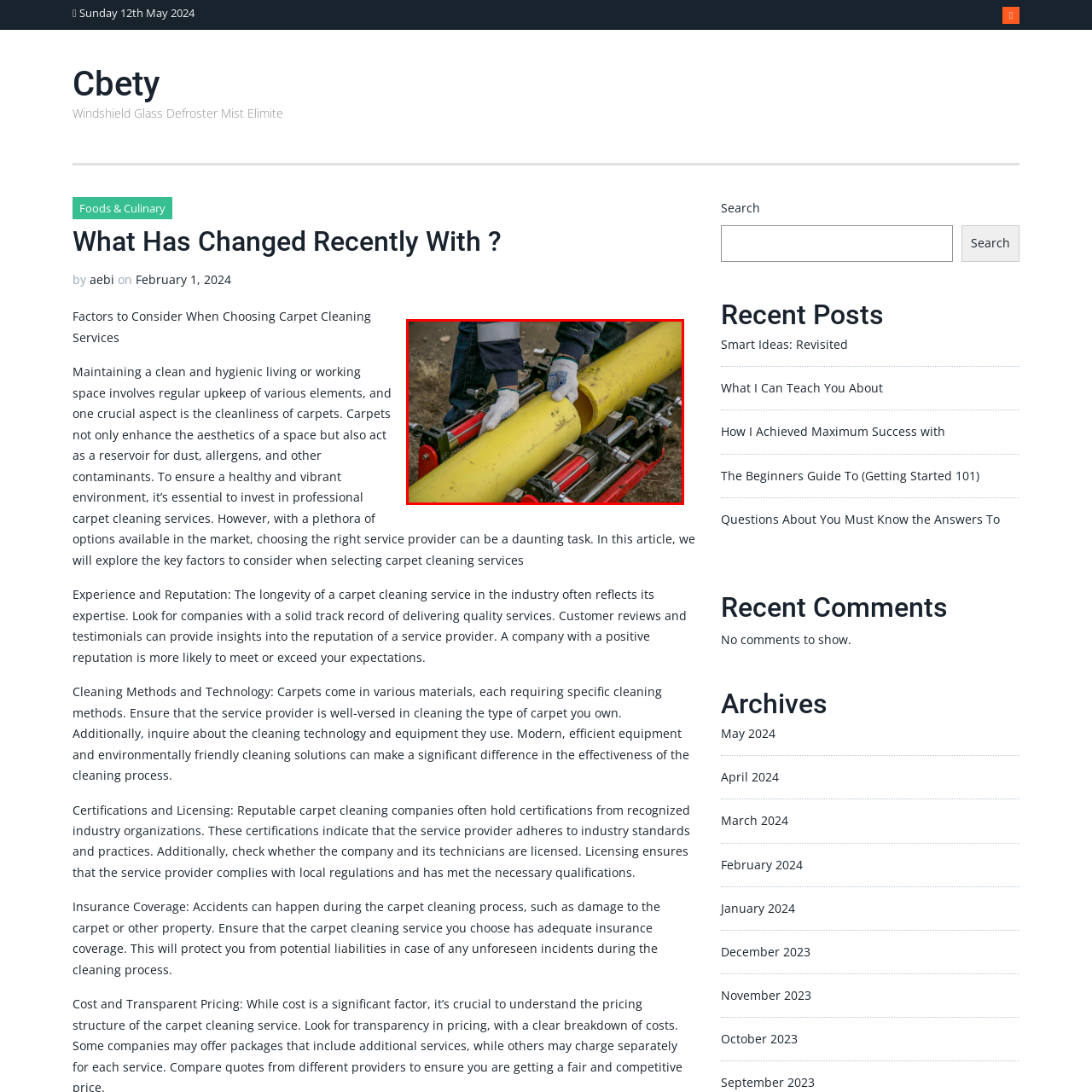Offer a comprehensive narrative for the image inside the red bounding box.

In this image, a worker is shown engaged in the process of connecting or fitting a yellow pipe using specialized machinery. The worker, clad in protective gloves and a dark jacket, grips the end of the pipe firmly as they align it with a section of the existing pipeline, demonstrating careful attention to the task at hand. The bright yellow color of the pipe suggests its usage in gas or water supply systems, which are vital in various infrastructure applications. The equipment used appears to be a pipe fusion machine, highlighting the importance of precision and safety in plumbing and utility work. The background hints at an outdoor environment, indicative of a construction or maintenance site, emphasizing the hands-on nature of this essential trade.